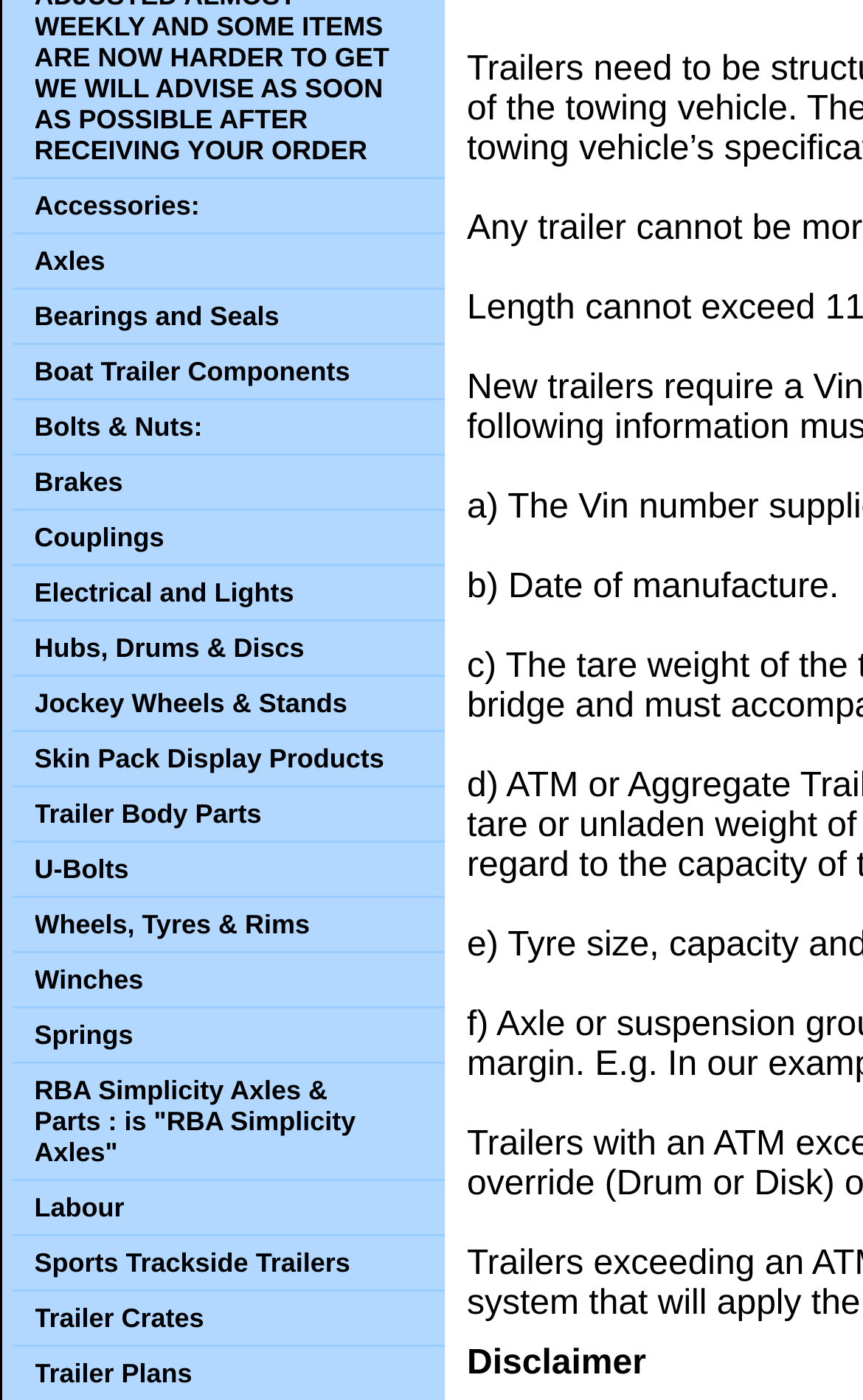Give the bounding box coordinates for this UI element: "Skin Pack Display Products". The coordinates should be four float numbers between 0 and 1, arranged as [left, top, right, bottom].

[0.04, 0.531, 0.455, 0.553]